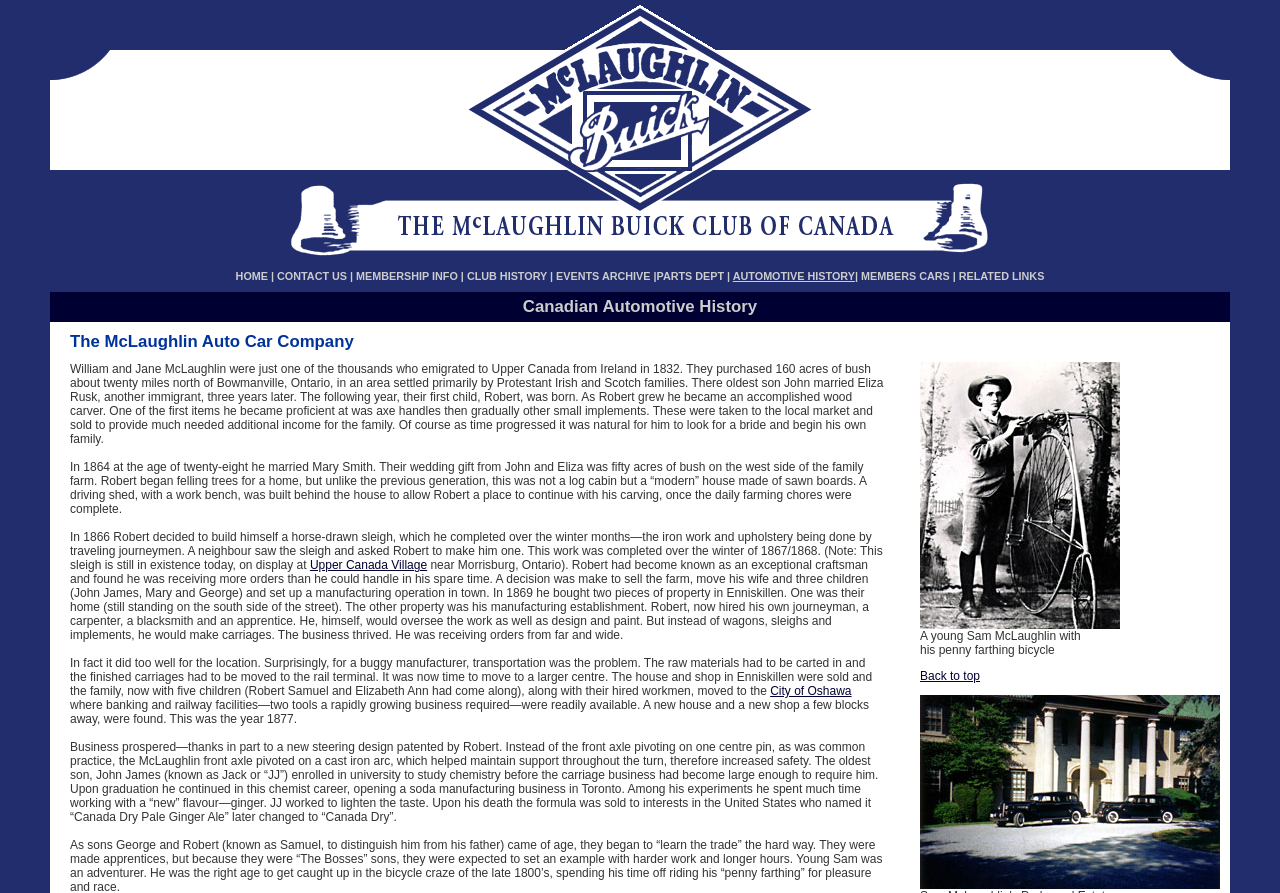Identify the bounding box coordinates of the clickable region necessary to fulfill the following instruction: "Click the link to MEMBERSHIP INFO". The bounding box coordinates should be four float numbers between 0 and 1, i.e., [left, top, right, bottom].

[0.278, 0.302, 0.358, 0.316]